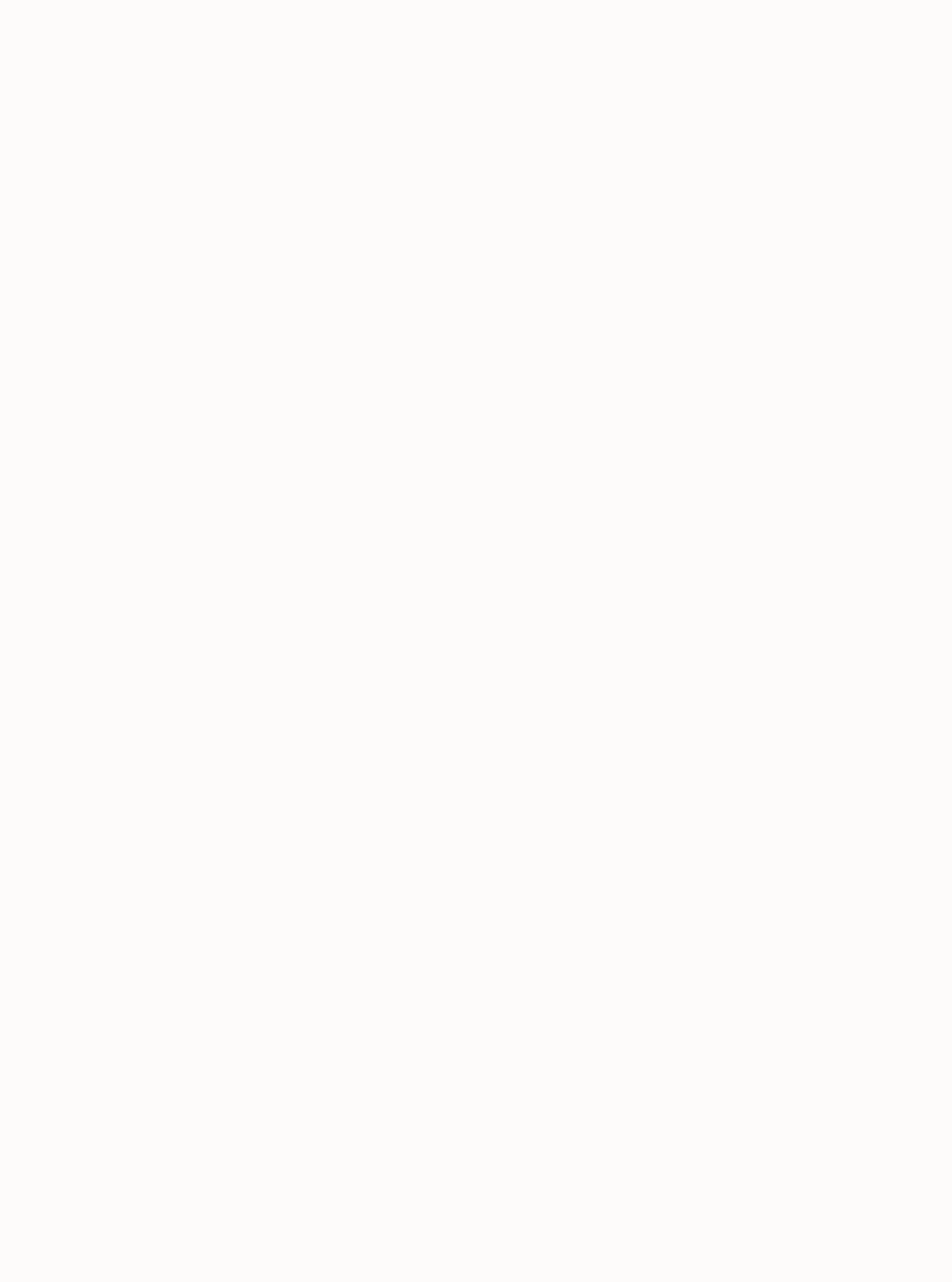What is the name of the center that distributes the archive?
Using the image, answer in one word or phrase.

Center for Digital Research in the Humanities